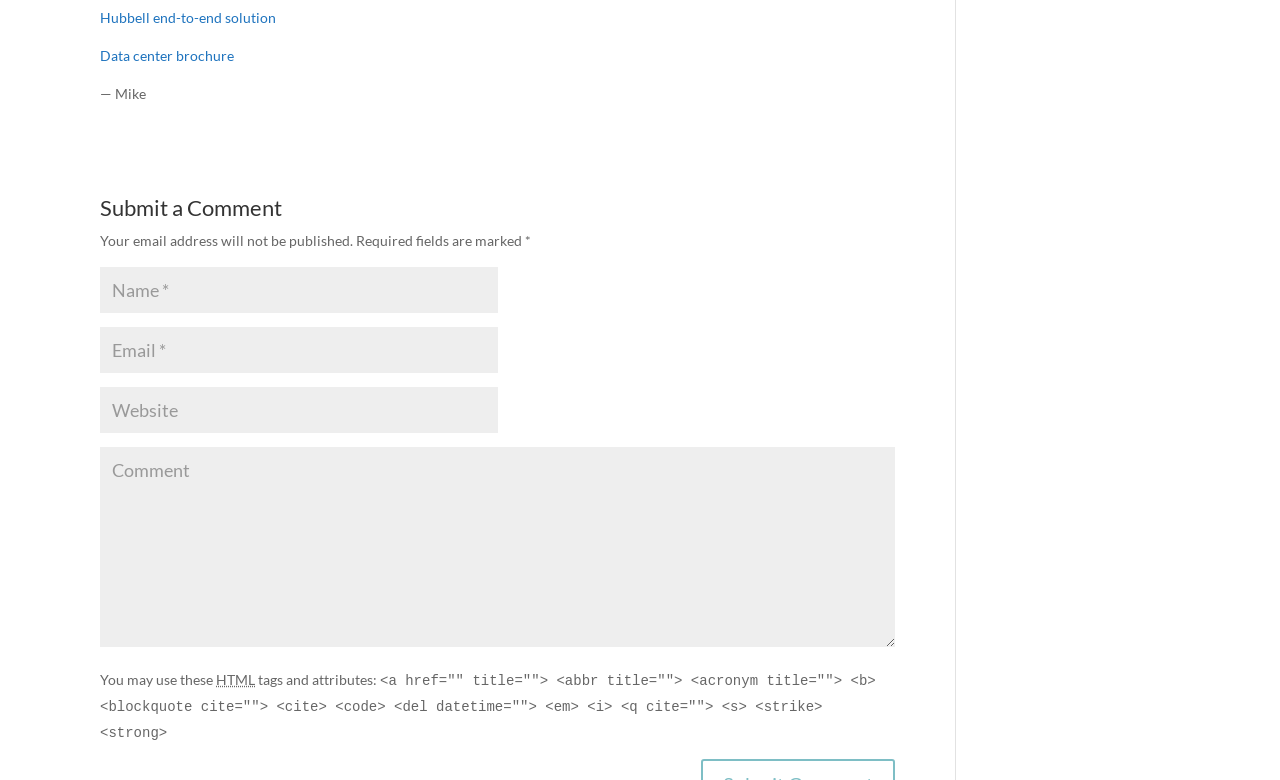Locate and provide the bounding box coordinates for the HTML element that matches this description: "input value="Email *" aria-describedby="email-notes" name="email"".

[0.078, 0.419, 0.389, 0.478]